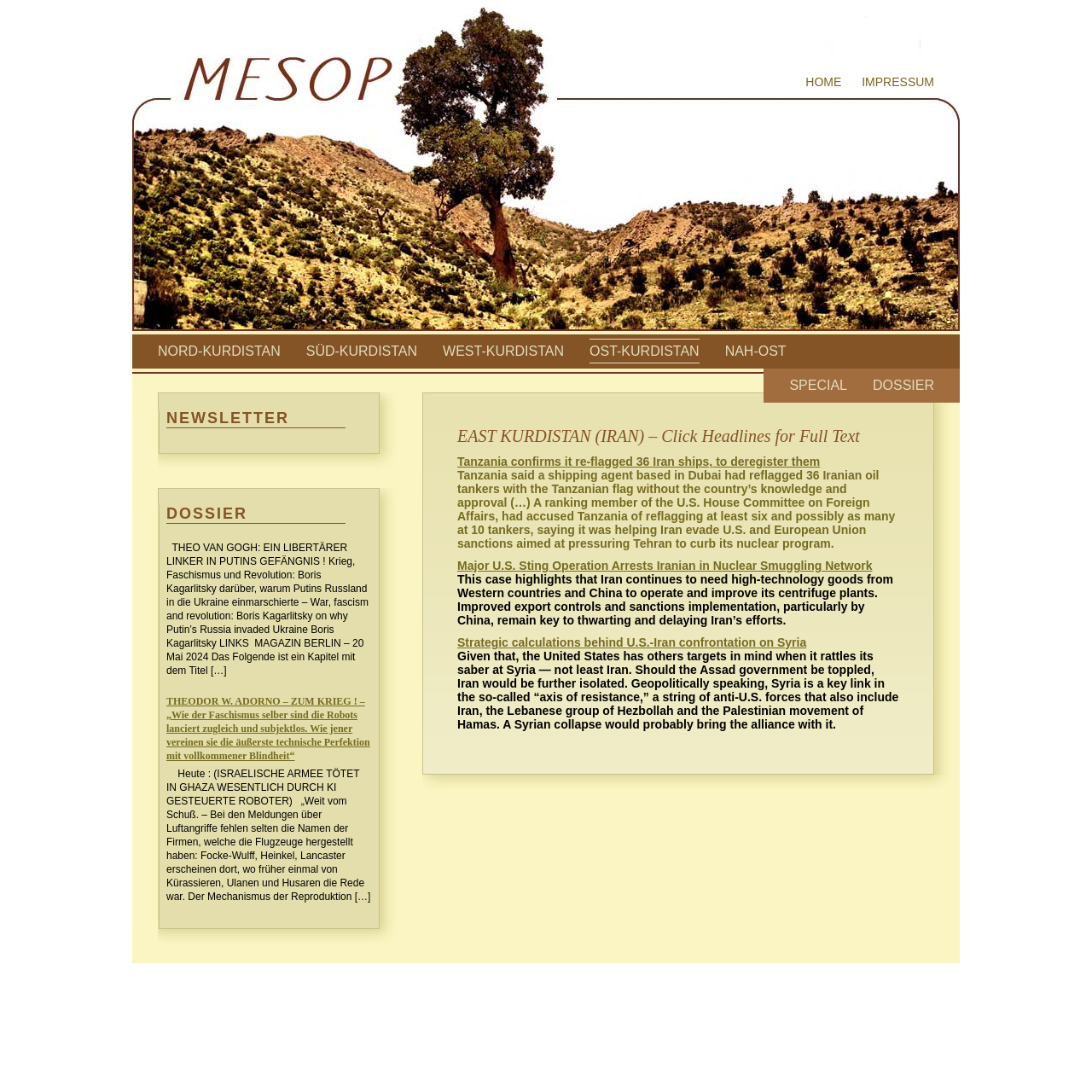Determine the bounding box coordinates of the section to be clicked to follow the instruction: "Read about Tanzania re-flagging Iran ships". The coordinates should be given as four float numbers between 0 and 1, formatted as [left, top, right, bottom].

[0.419, 0.416, 0.751, 0.429]